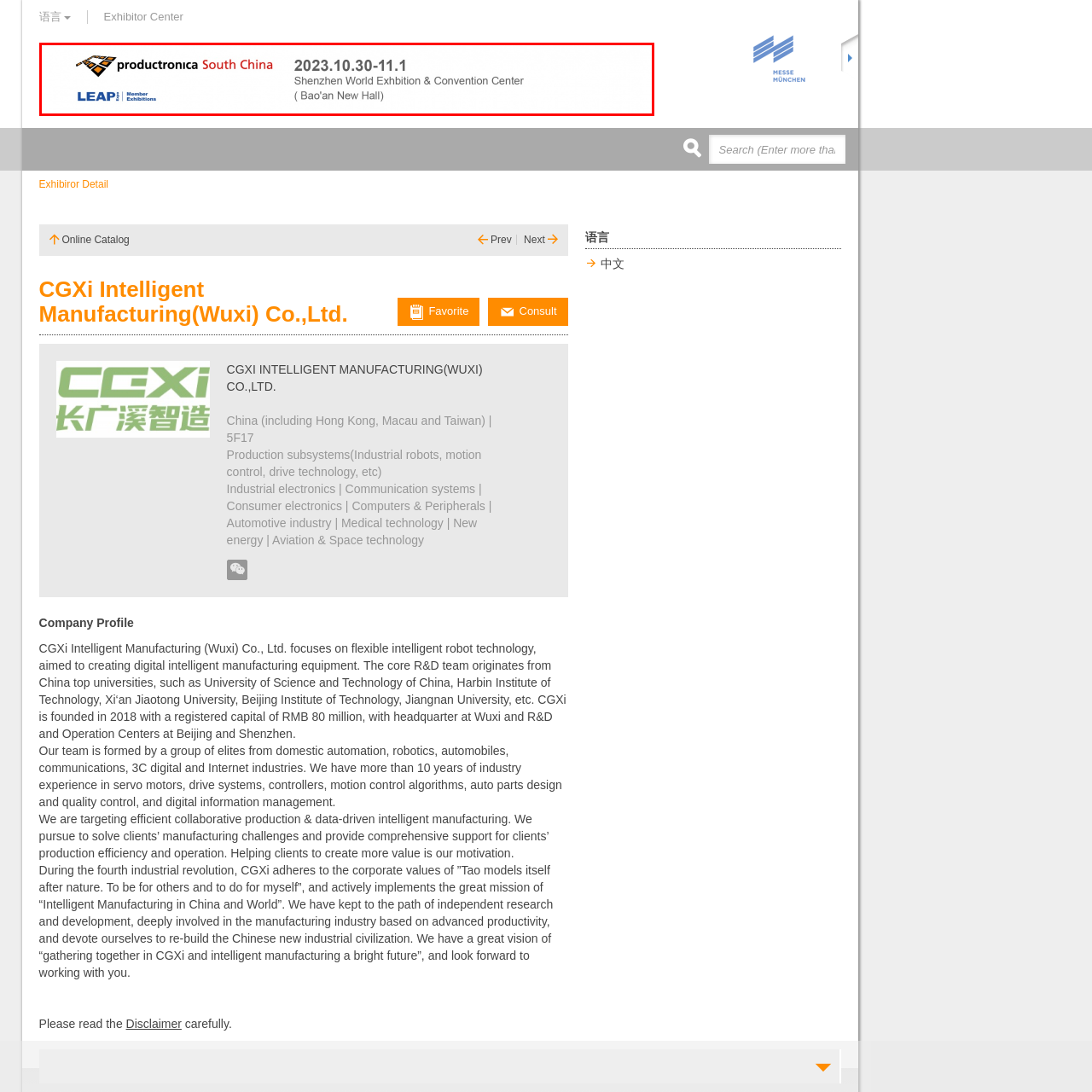Inspect the section highlighted in the red box, What is the significance of 'LEAP!' in the context of the exhibition? 
Answer using a single word or phrase.

Affiliation with member exhibitions